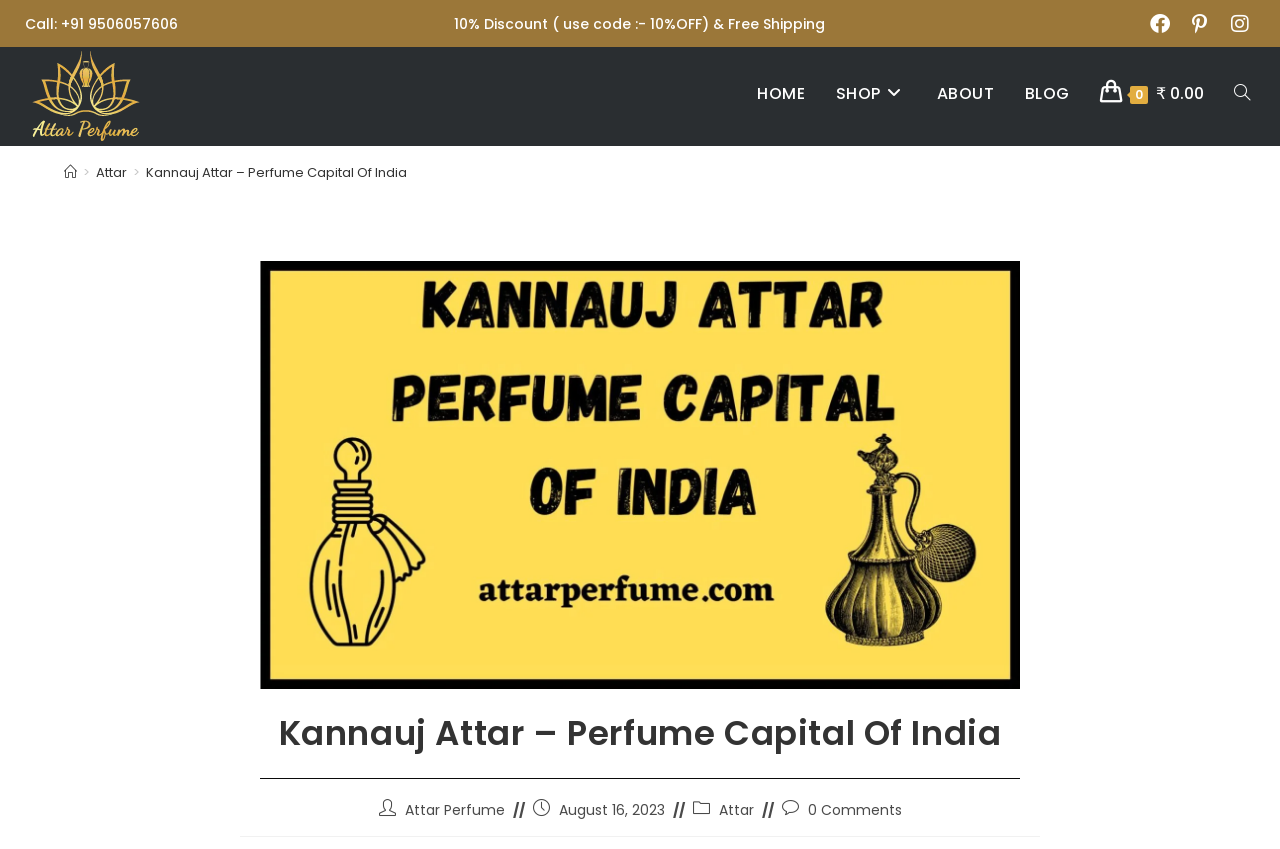Specify the bounding box coordinates for the region that must be clicked to perform the given instruction: "Read the blog".

[0.789, 0.06, 0.848, 0.16]